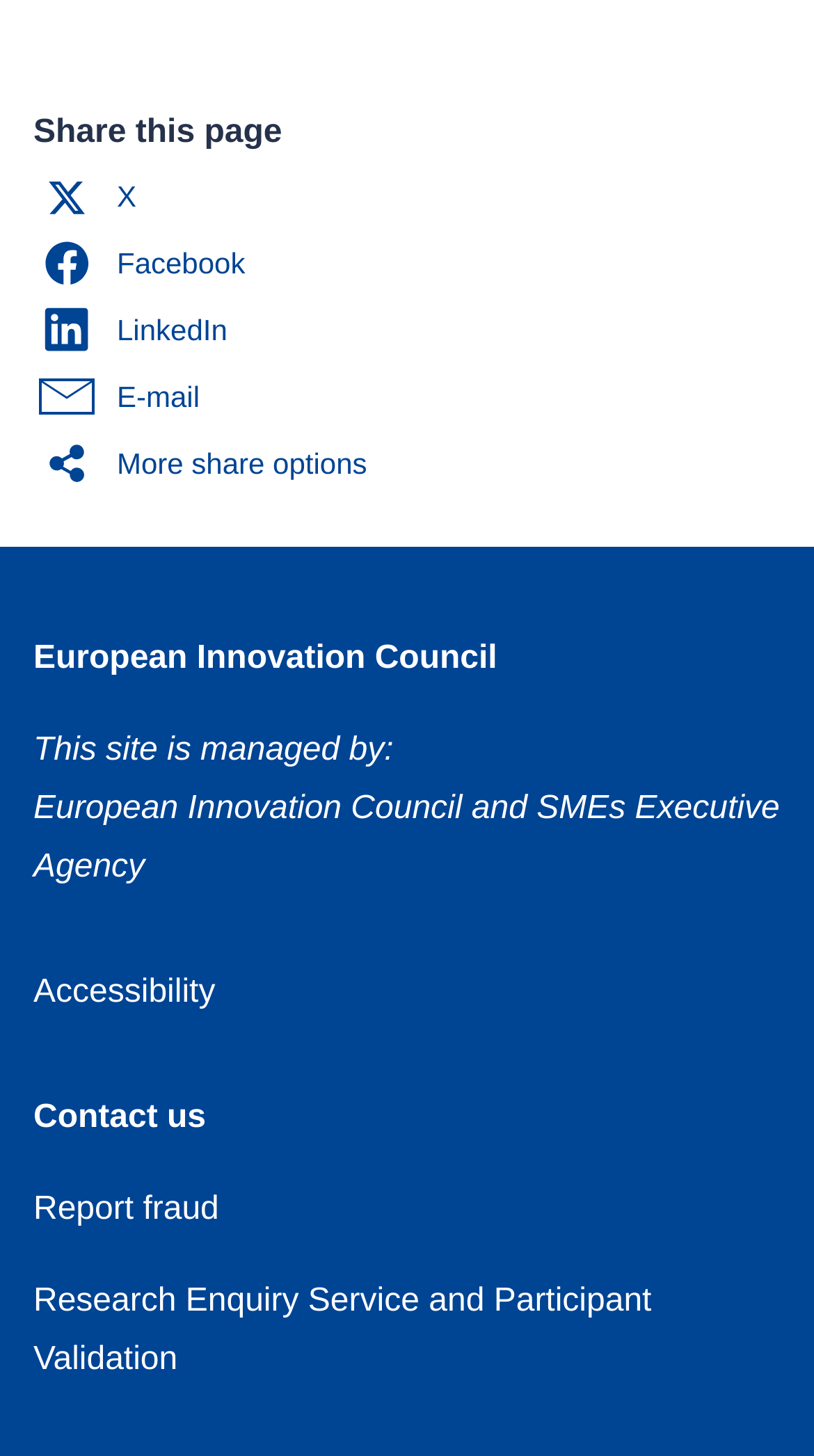Identify the bounding box coordinates of the section that should be clicked to achieve the task described: "Report fraud".

[0.041, 0.818, 0.269, 0.843]